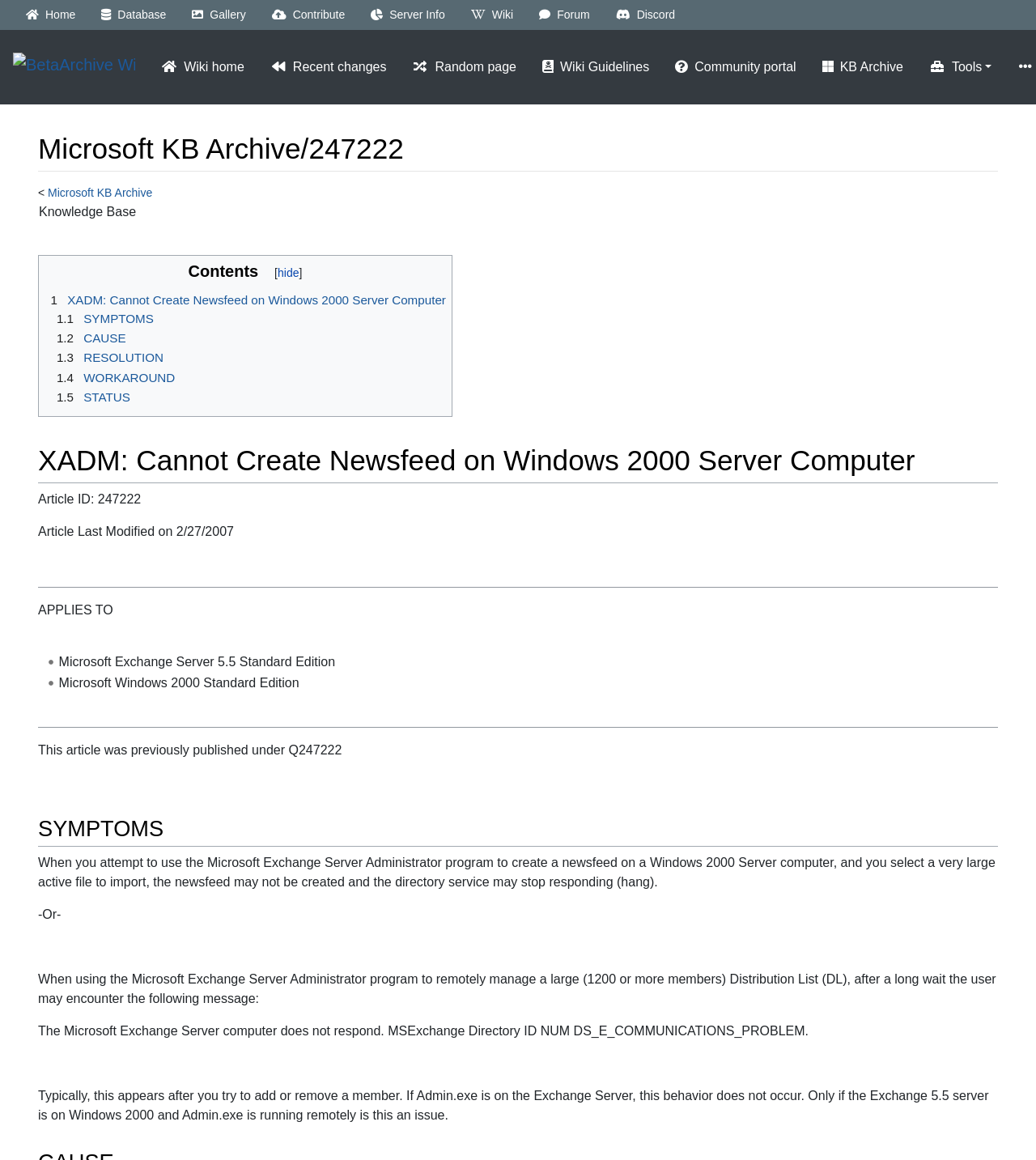Specify the bounding box coordinates of the region I need to click to perform the following instruction: "View recent changes". The coordinates must be four float numbers in the range of 0 to 1, i.e., [left, top, right, bottom].

[0.248, 0.044, 0.386, 0.072]